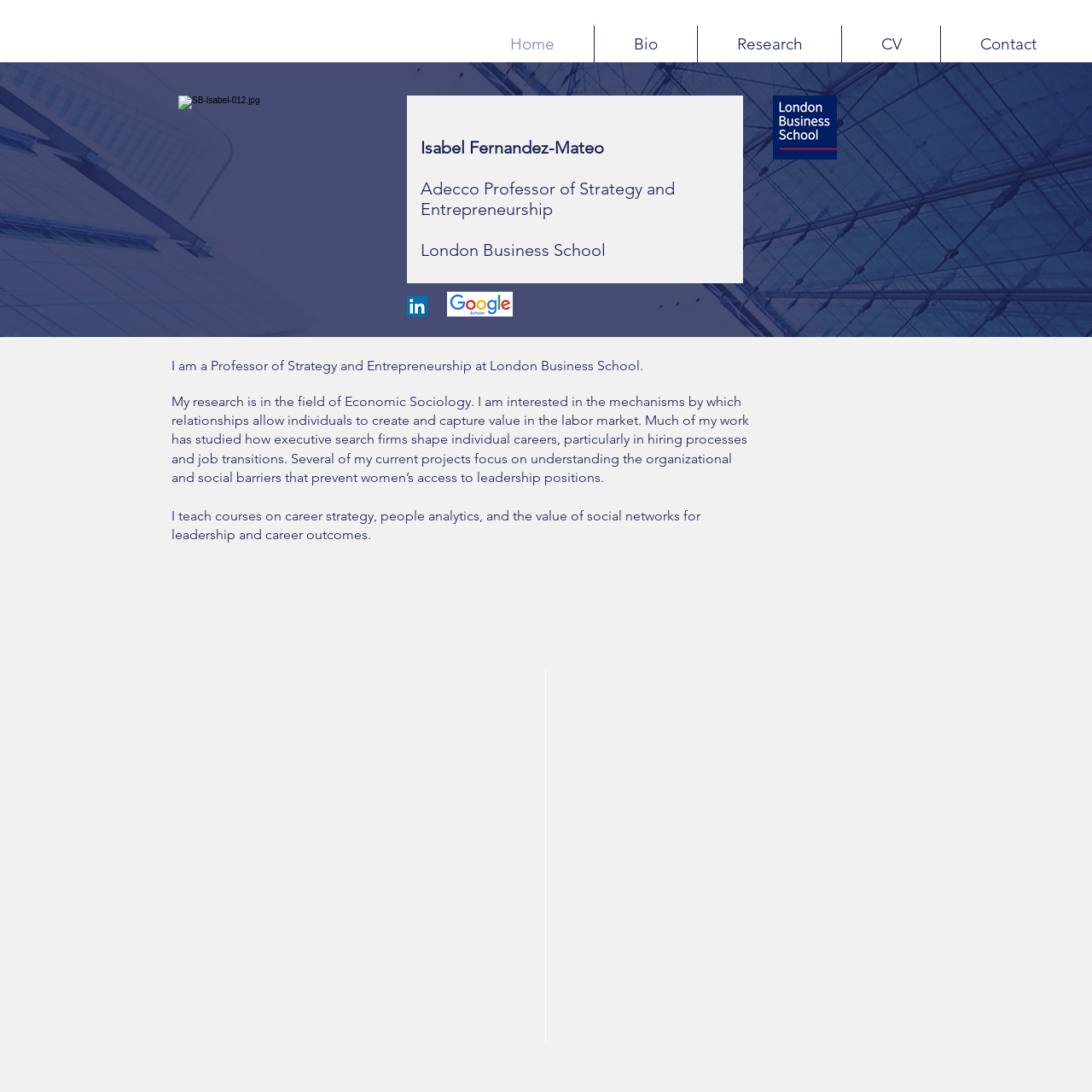Describe all the visual and textual components of the webpage comprehensively.

This webpage is about Isabel Fernandez-Mateo, a Professor of Strategy and Entrepreneurship at London Business School. At the top of the page, there is a navigation bar with links to different sections of the website, including Home, Bio, Research, CV, and Contact. 

Below the navigation bar, there is a main section that takes up most of the page. On the left side of this section, there is a small image of Isabel Fernandez-Mateo. To the right of the image, there are several headings that provide her name, title, and affiliation. 

Underneath the headings, there is a social bar with a LinkedIn social icon and a link to Google Scholar. To the right of the social bar, there is an image of the London Business School logo. 

The main content of the page is divided into three paragraphs of text. The first paragraph introduces Isabel Fernandez-Mateo and her position at London Business School. The second paragraph describes her research interests, which include the mechanisms by which relationships allow individuals to create and capture value in the labor market, and the organizational and social barriers that prevent women's access to leadership positions. The third paragraph mentions the courses she teaches, including career strategy, people analytics, and the value of social networks for leadership and career outcomes.